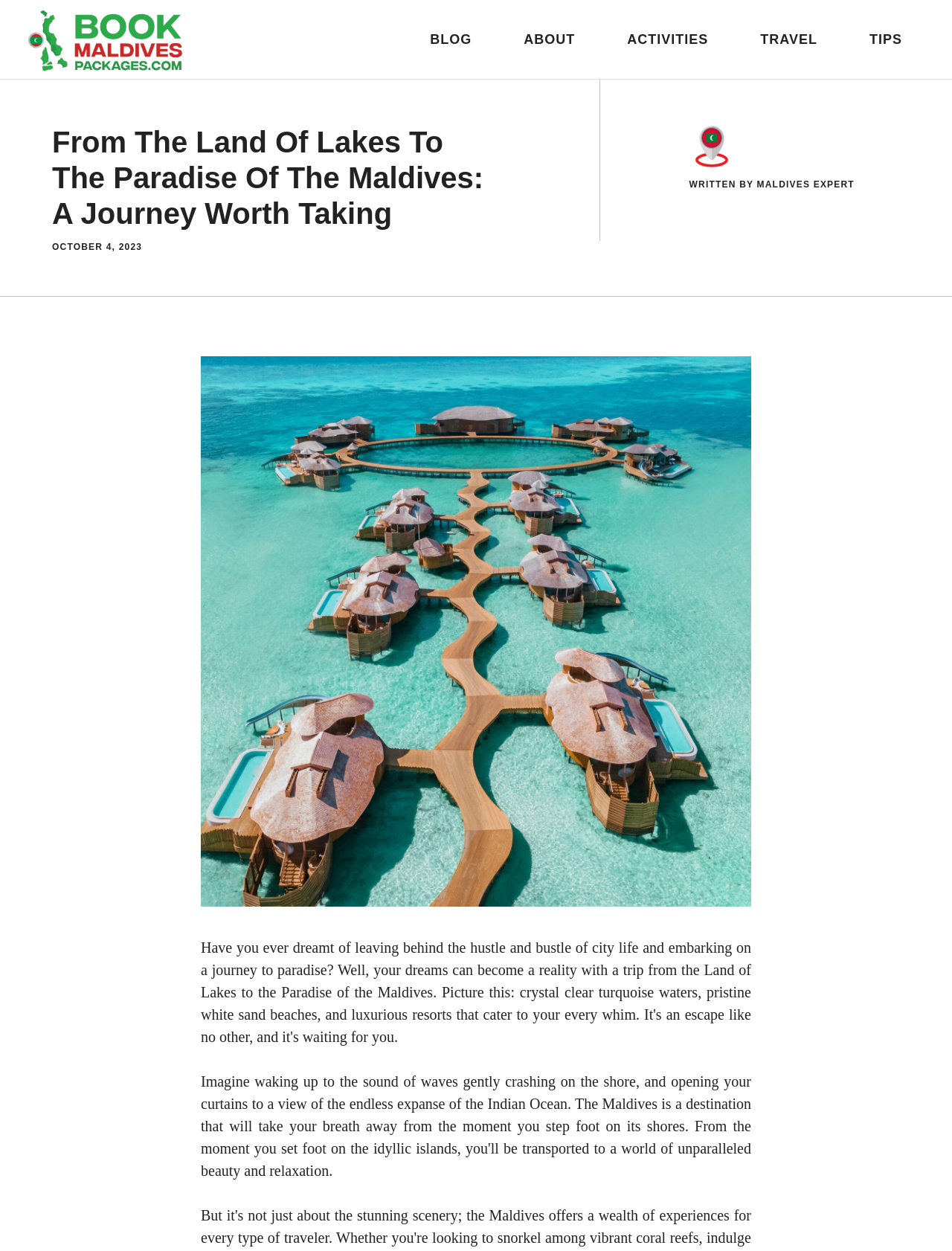Please identify the webpage's heading and generate its text content.

From The Land Of Lakes To The Paradise Of The Maldives: A Journey Worth Taking